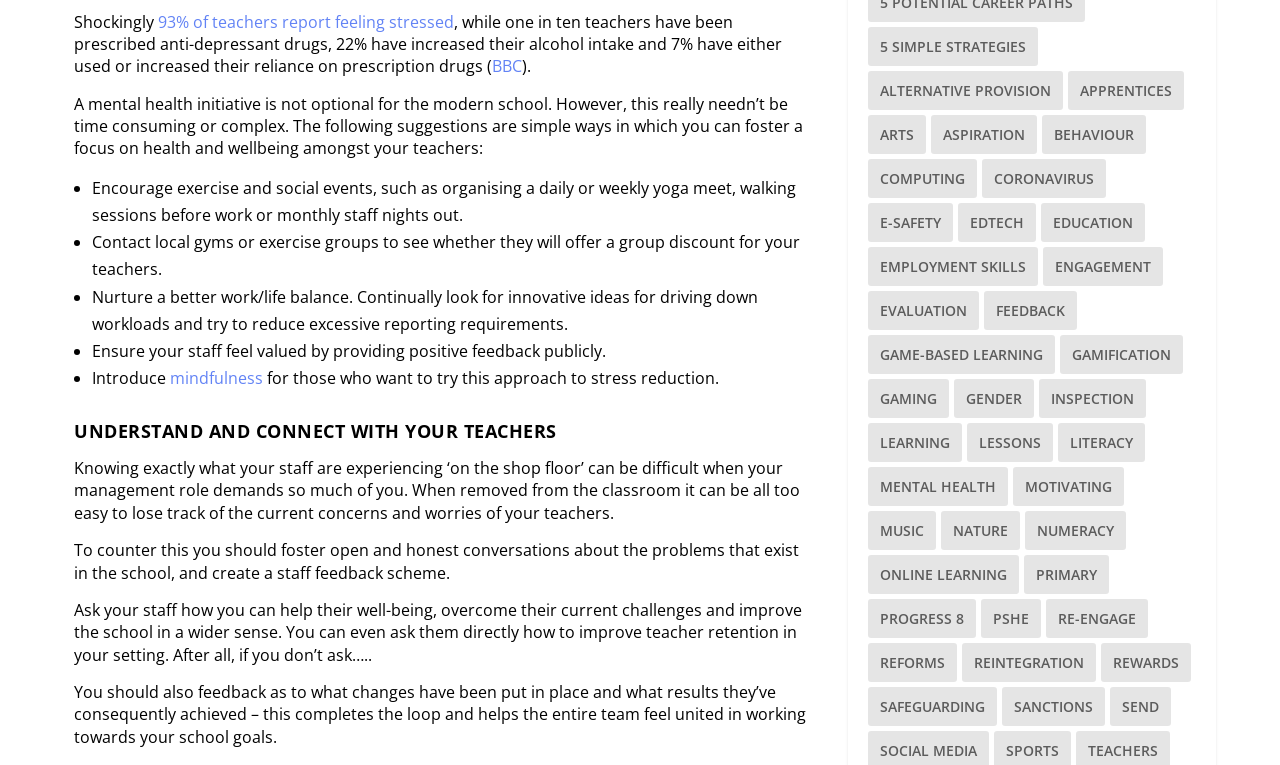Please locate the clickable area by providing the bounding box coordinates to follow this instruction: "Search for something".

None